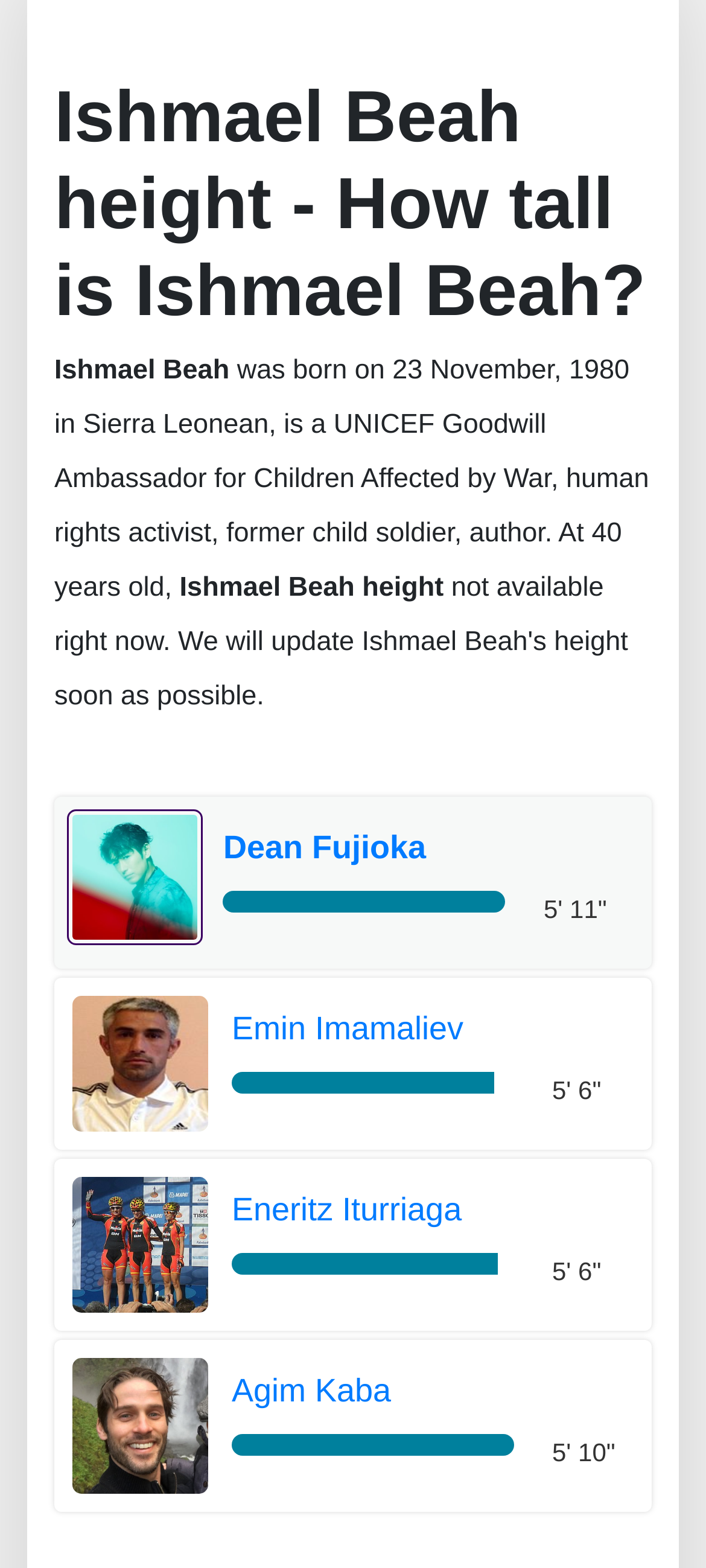What is Ishmael Beah's profession?
Based on the image, provide a one-word or brief-phrase response.

author